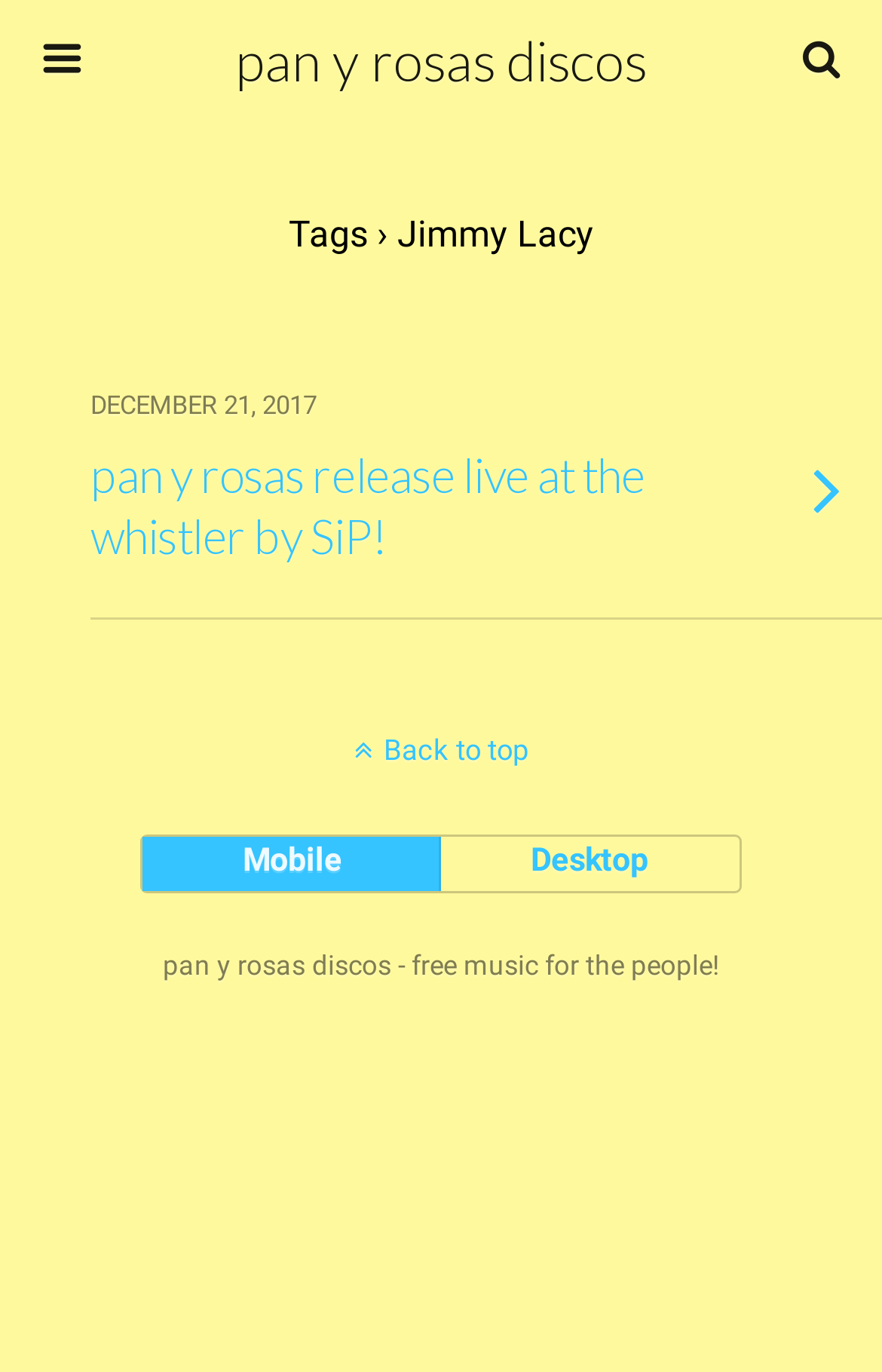What is the name of the artist?
Provide a detailed and extensive answer to the question.

The name of the artist can be found in the StaticText element 'Tags › Jimmy Lacy' which suggests that the webpage is related to Jimmy Lacy's work.